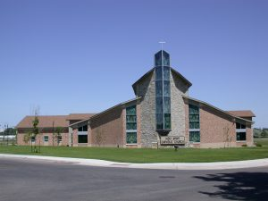Please analyze the image and give a detailed answer to the question:
What surrounds the church building?

The caption explicitly states that 'surrounding the church is a neatly manicured lawn', which provides a clear answer to this question.